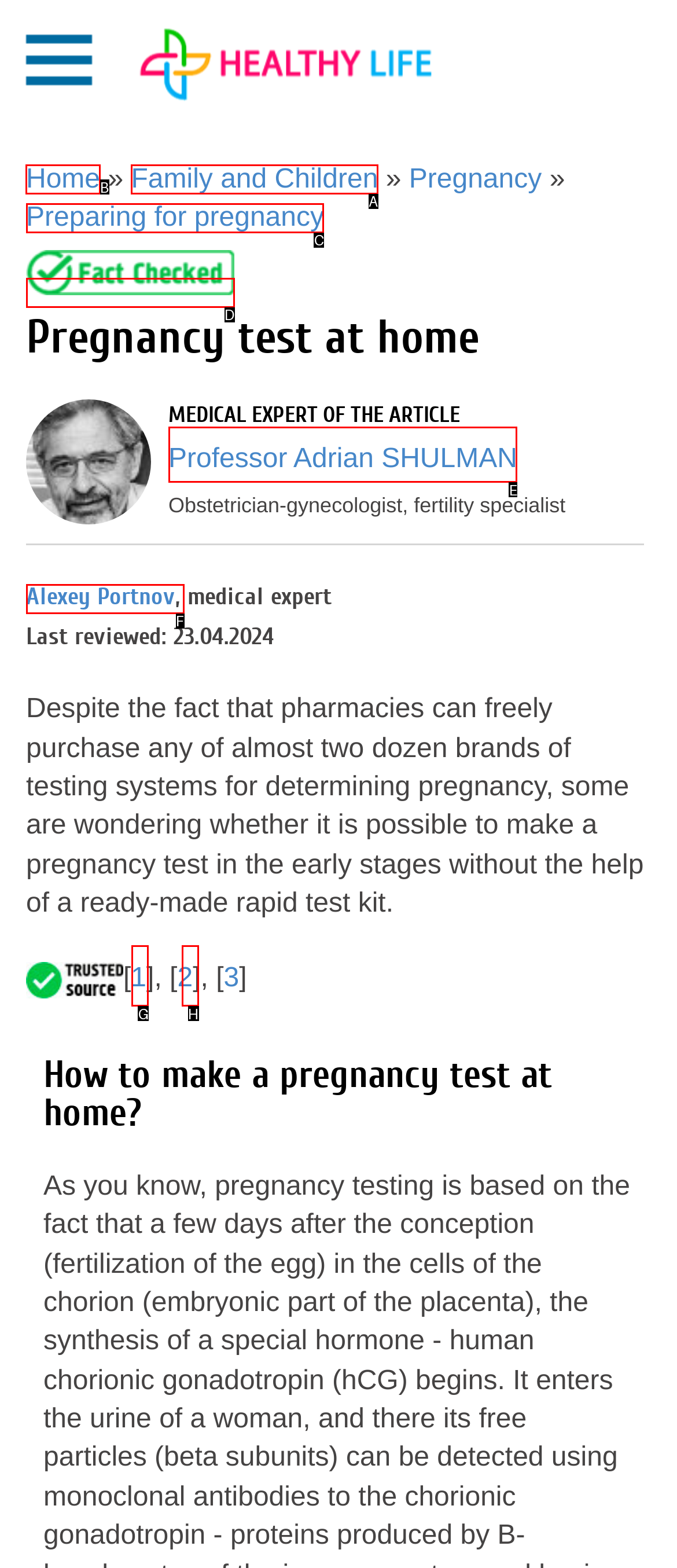Tell me the letter of the correct UI element to click for this instruction: Click the SIGN UP button. Answer with the letter only.

None